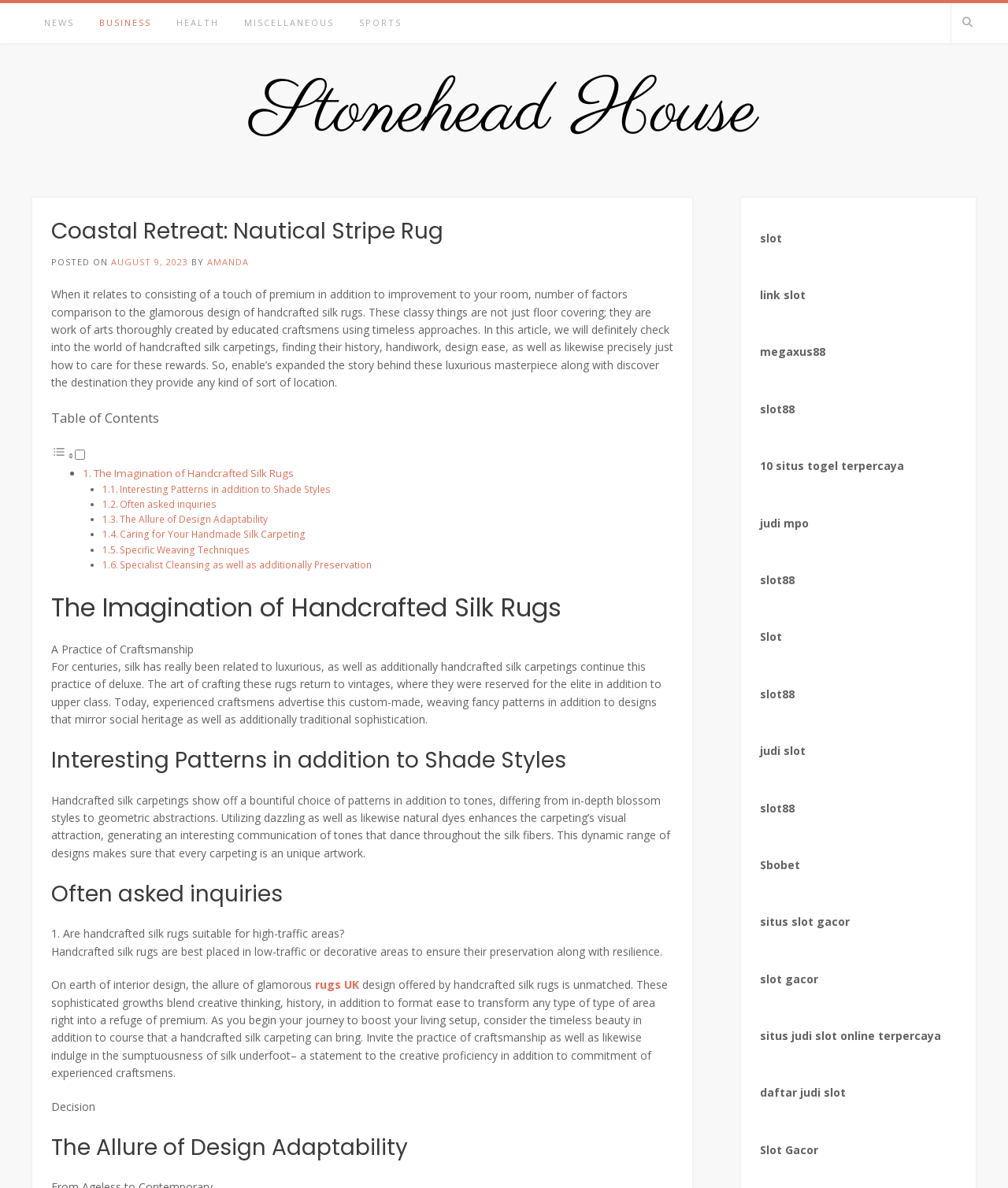Kindly determine the bounding box coordinates of the area that needs to be clicked to fulfill this instruction: "Visit the link 'rugs UK'".

[0.312, 0.823, 0.356, 0.835]